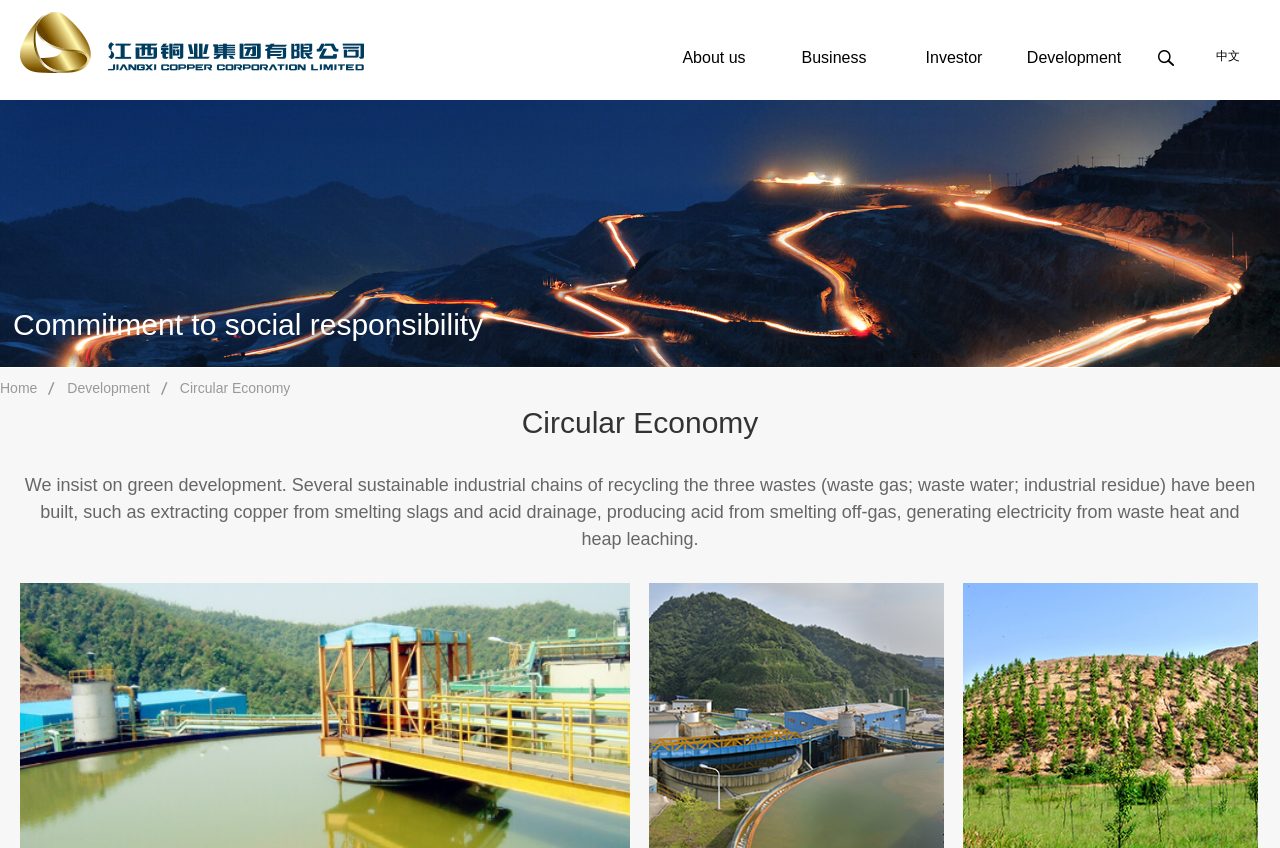Describe all the key features of the webpage in detail.

The webpage is the English version of Jiangxi Copper Industry Group Co., Ltd. At the top-left corner, there is a logo image with a corresponding link. Below the logo, there are five main navigation links: "About us", "Business", "Investor", "Development", and another link with no text. These links are aligned horizontally and take up most of the top section of the page.

On the top-right corner, there is a language switcher link with the text "中文" (Chinese). Next to it, there is another link with no text.

Below the navigation links, there is a heading that reads "Commitment to social responsibility". Underneath this heading, there are four links: "Home", "Development", "Circular Economy", and another link with no text. These links are aligned vertically and are positioned on the left side of the page.

The main content of the page is a section about Circular Economy, which is indicated by a heading that spans almost the entire width of the page. Below this heading, there is a paragraph of text that describes the company's efforts in green development, including building sustainable industrial chains and recycling waste materials.